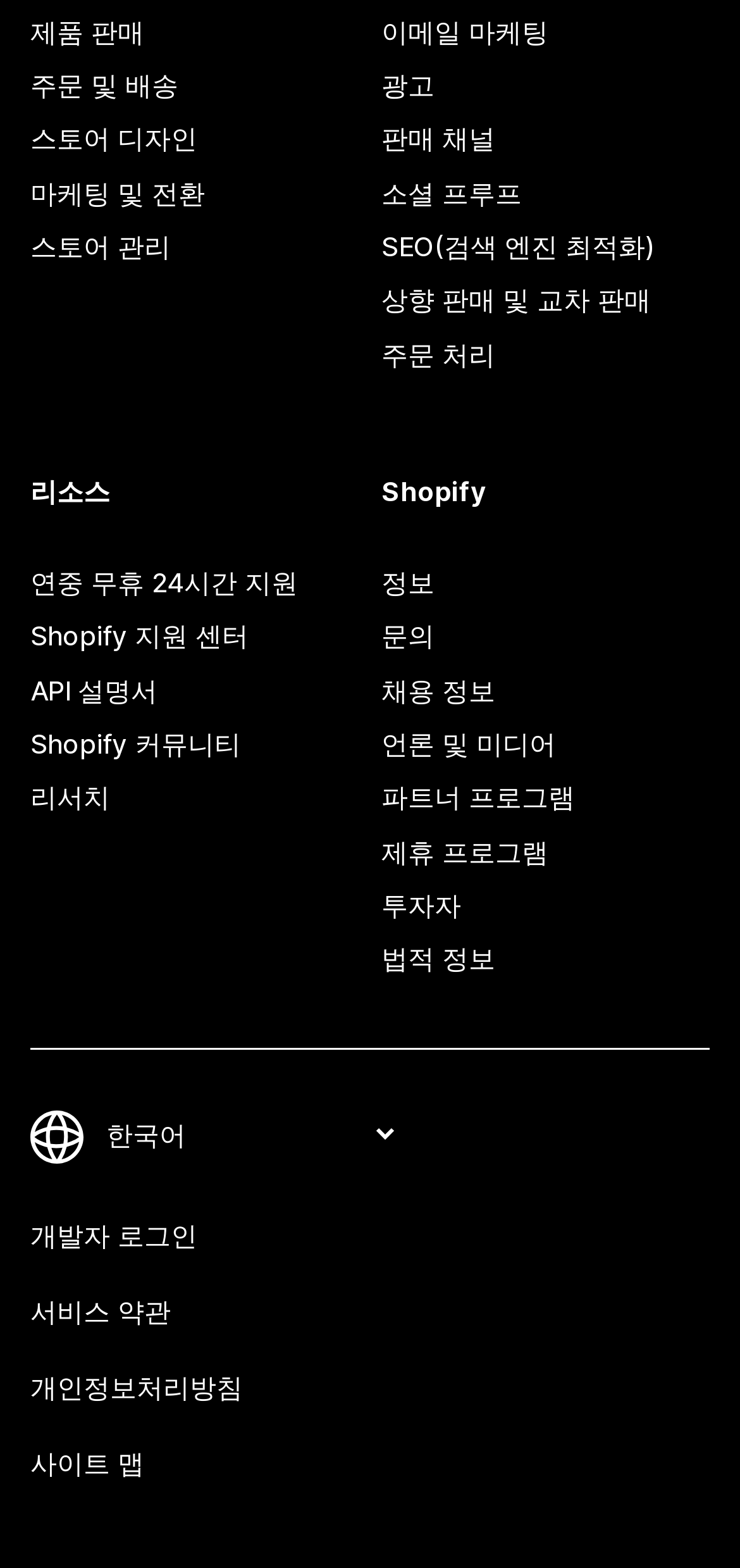How many headings are there in the webpage?
Kindly offer a detailed explanation using the data available in the image.

I counted the number of headings in the webpage, which are '리소스' and 'Shopify'.